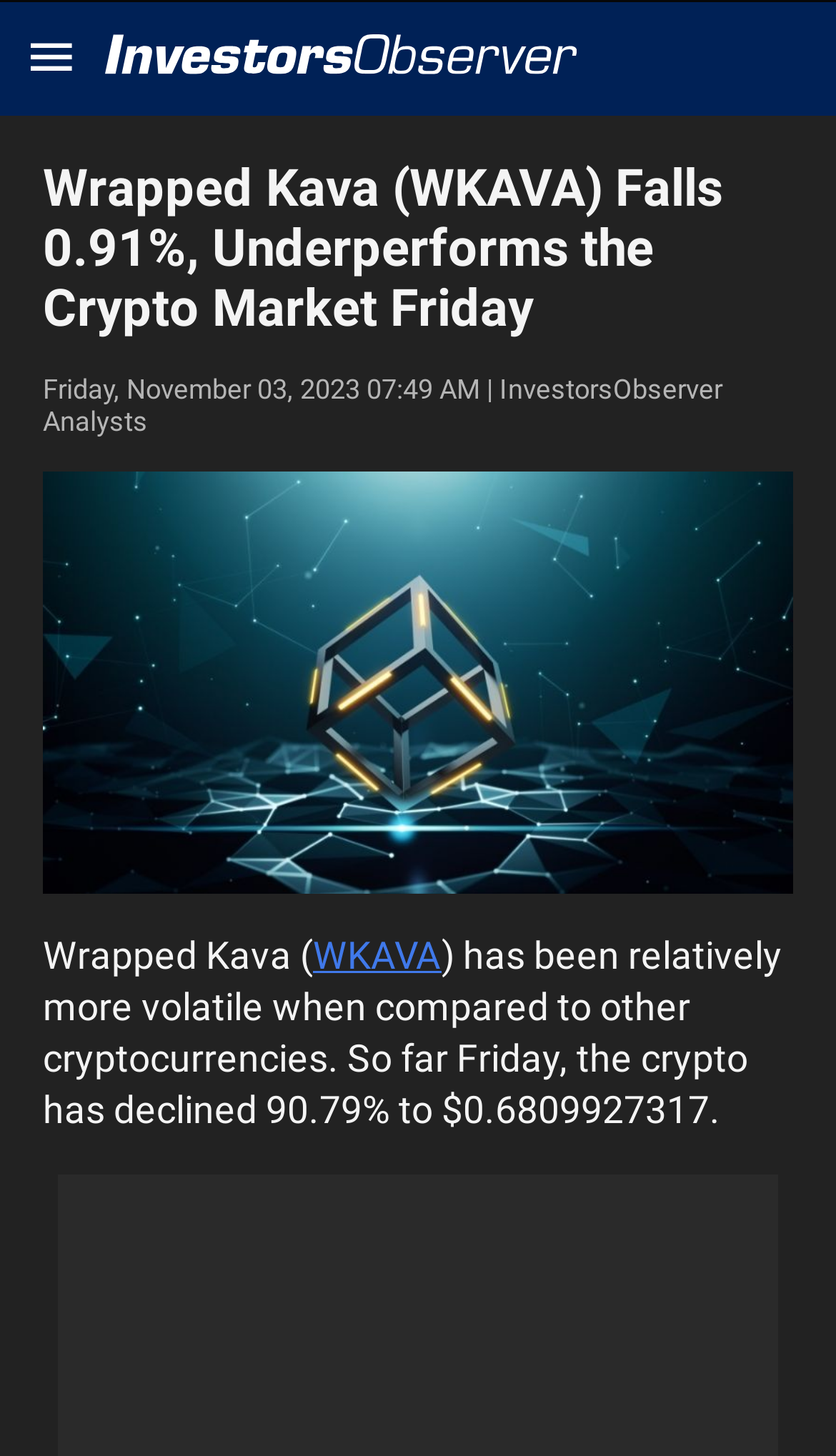What is the name of the cryptocurrency being discussed?
From the image, provide a succinct answer in one word or a short phrase.

Wrapped Kava (WKAVA)